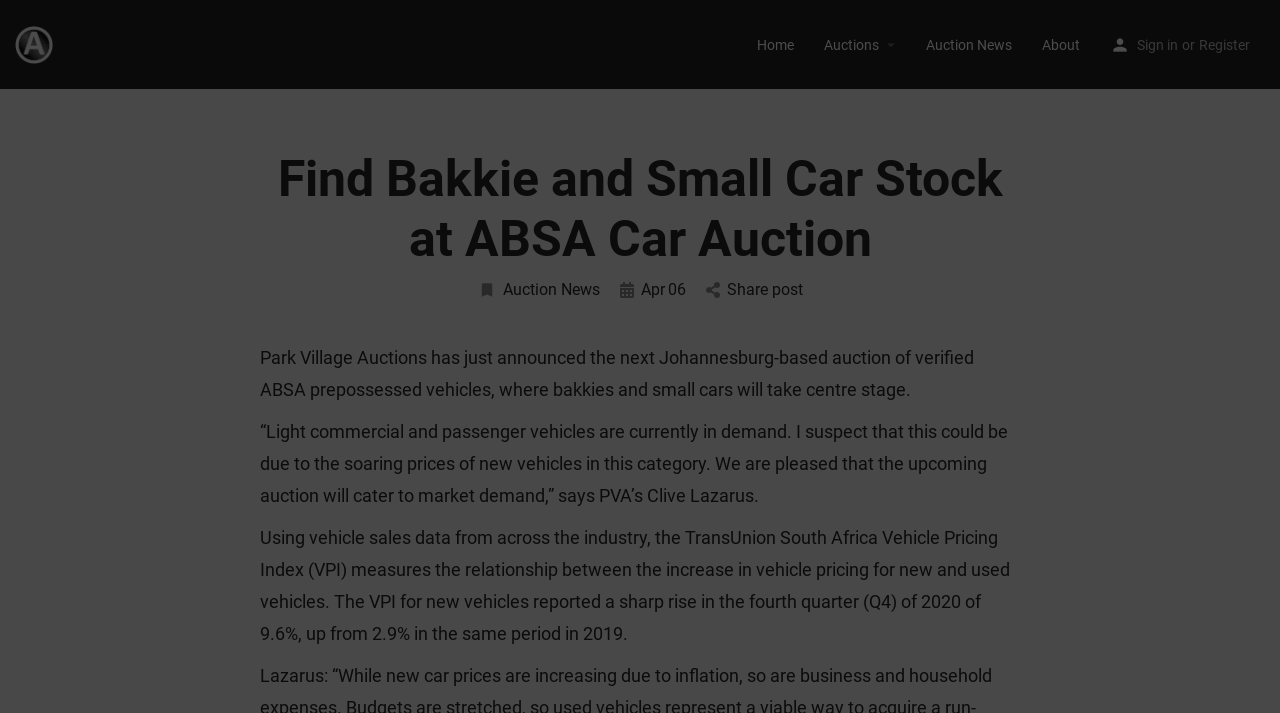Given the description: "Share post", determine the bounding box coordinates of the UI element. The coordinates should be formatted as four float numbers between 0 and 1, [left, top, right, bottom].

[0.551, 0.391, 0.627, 0.423]